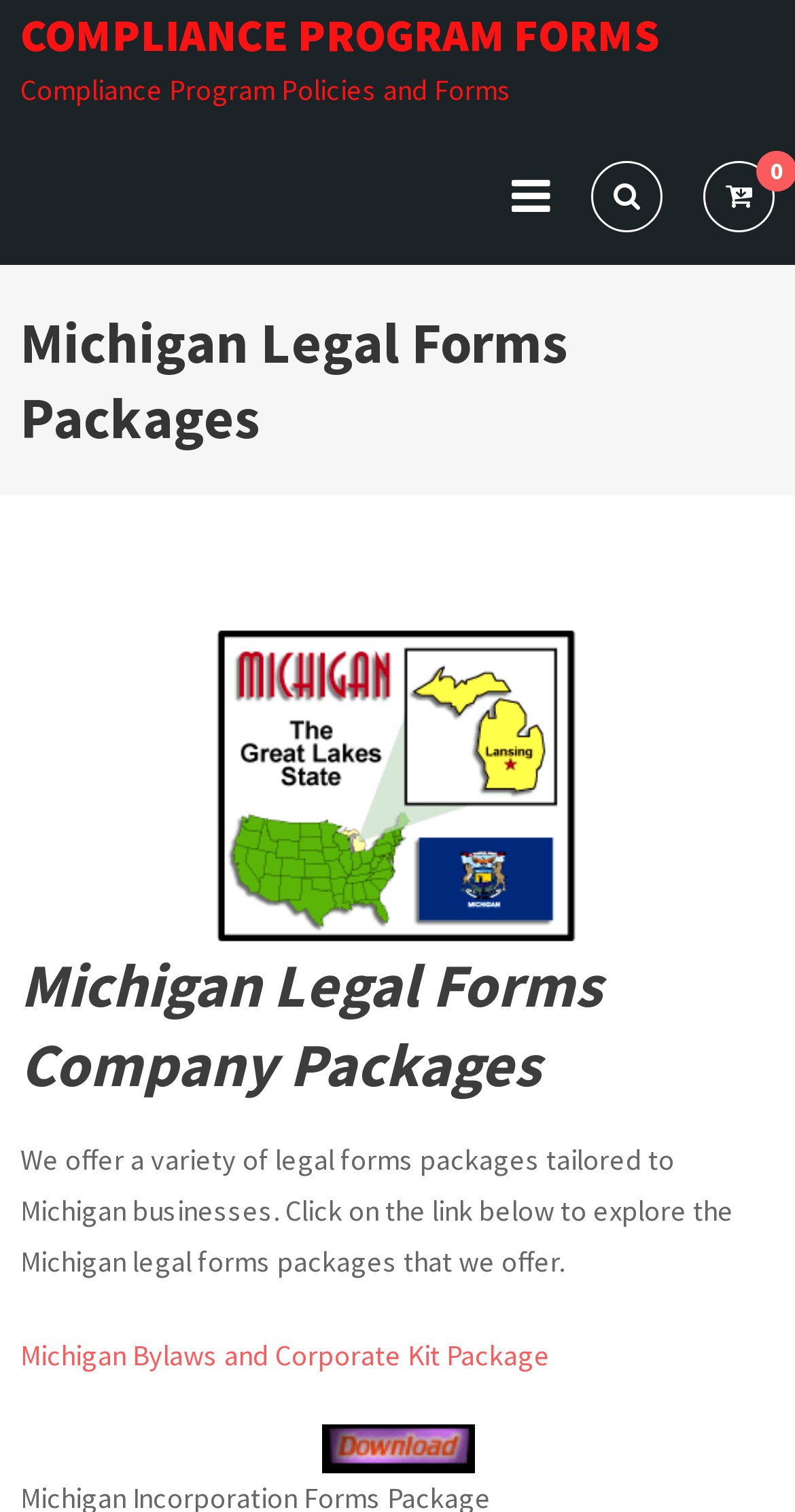How many images are on this webpage? Examine the screenshot and reply using just one word or a brief phrase.

2